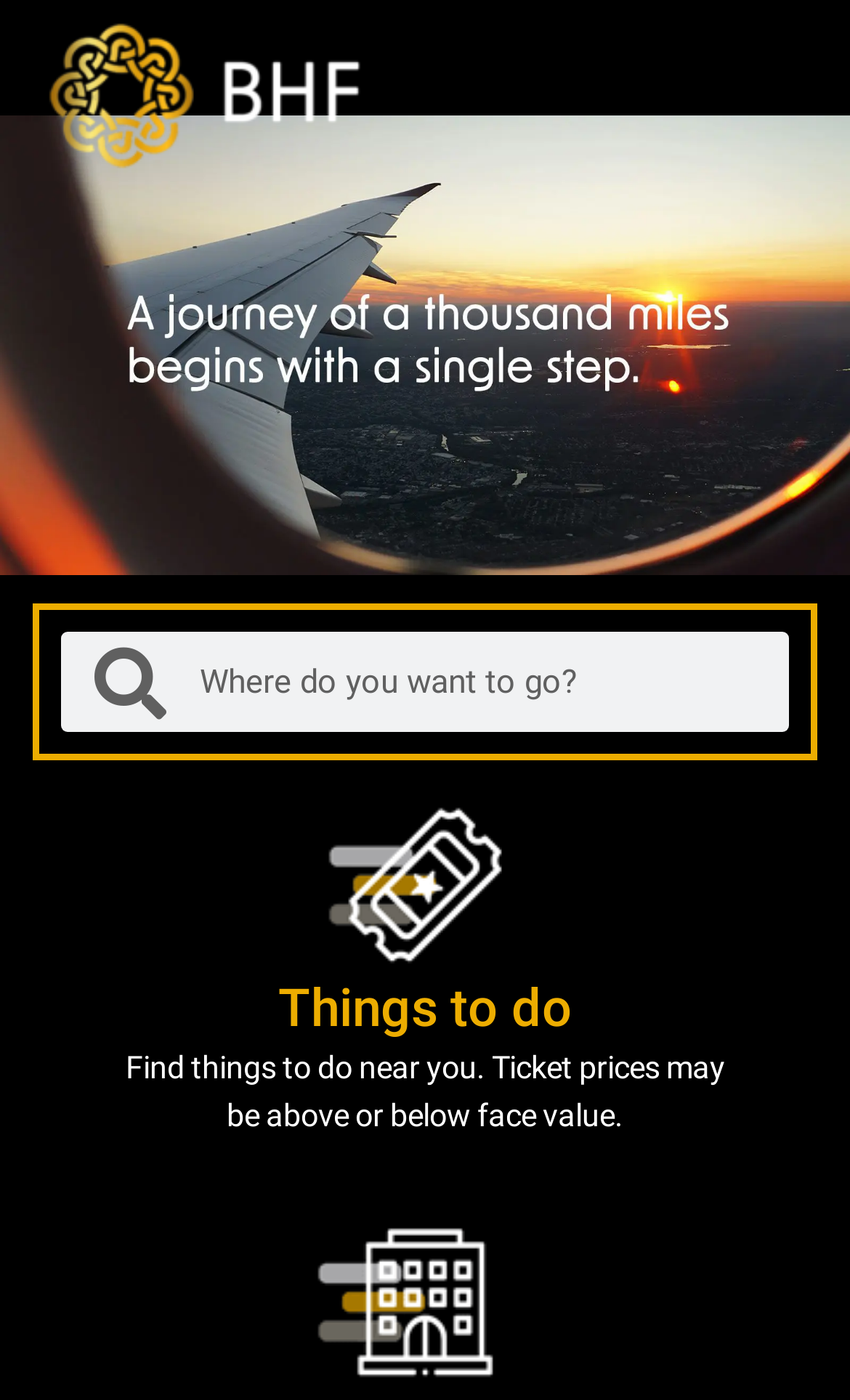Using the description "alt="Logo-BHF-with-partner_Samller"", locate and provide the bounding box of the UI element.

[0.026, 0.005, 0.474, 0.132]